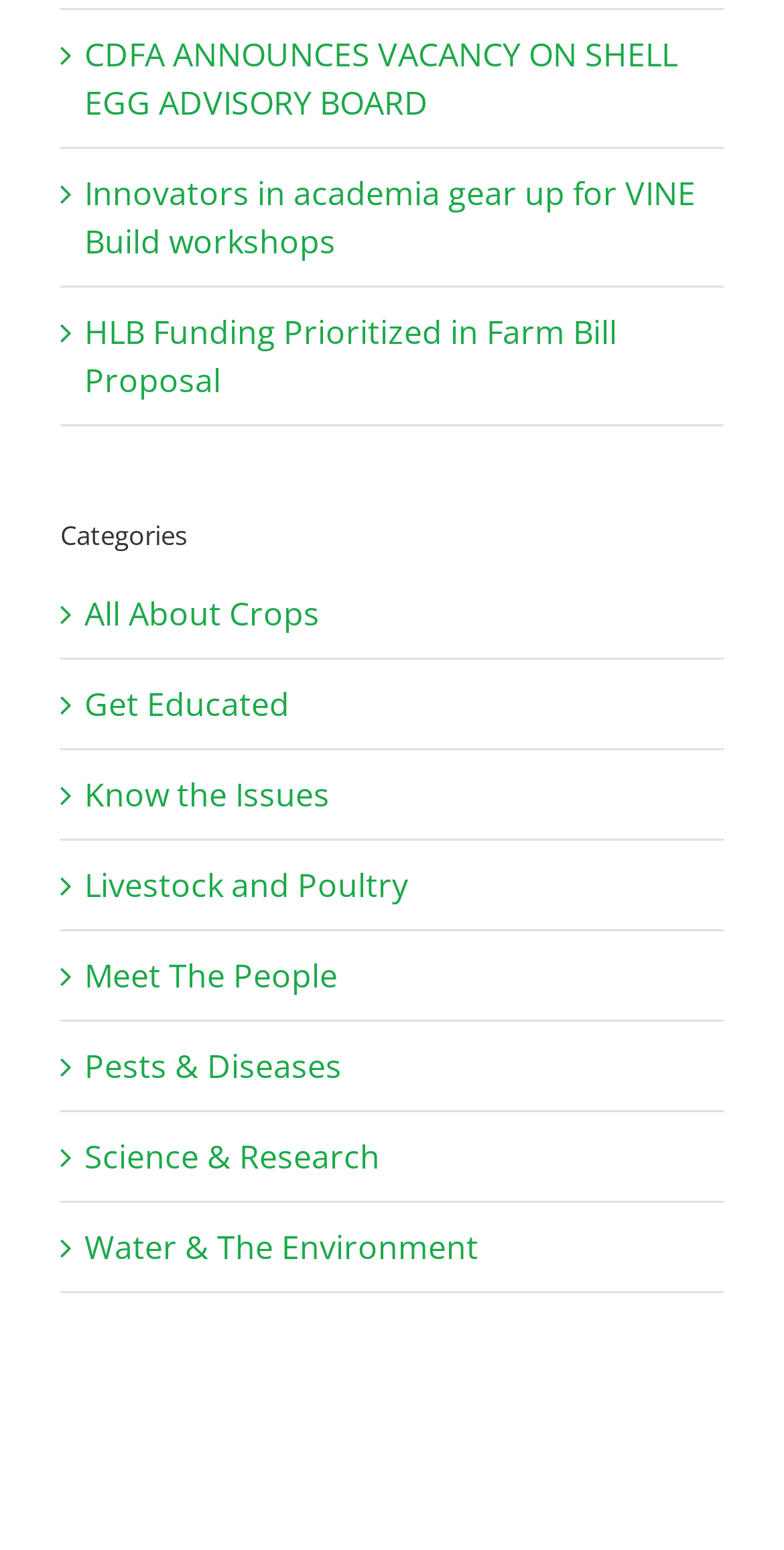Answer the following query concisely with a single word or phrase:
What is the first news title?

CDFA ANNOUNCES VACANCY ON SHELL EGG ADVISORY BOARD